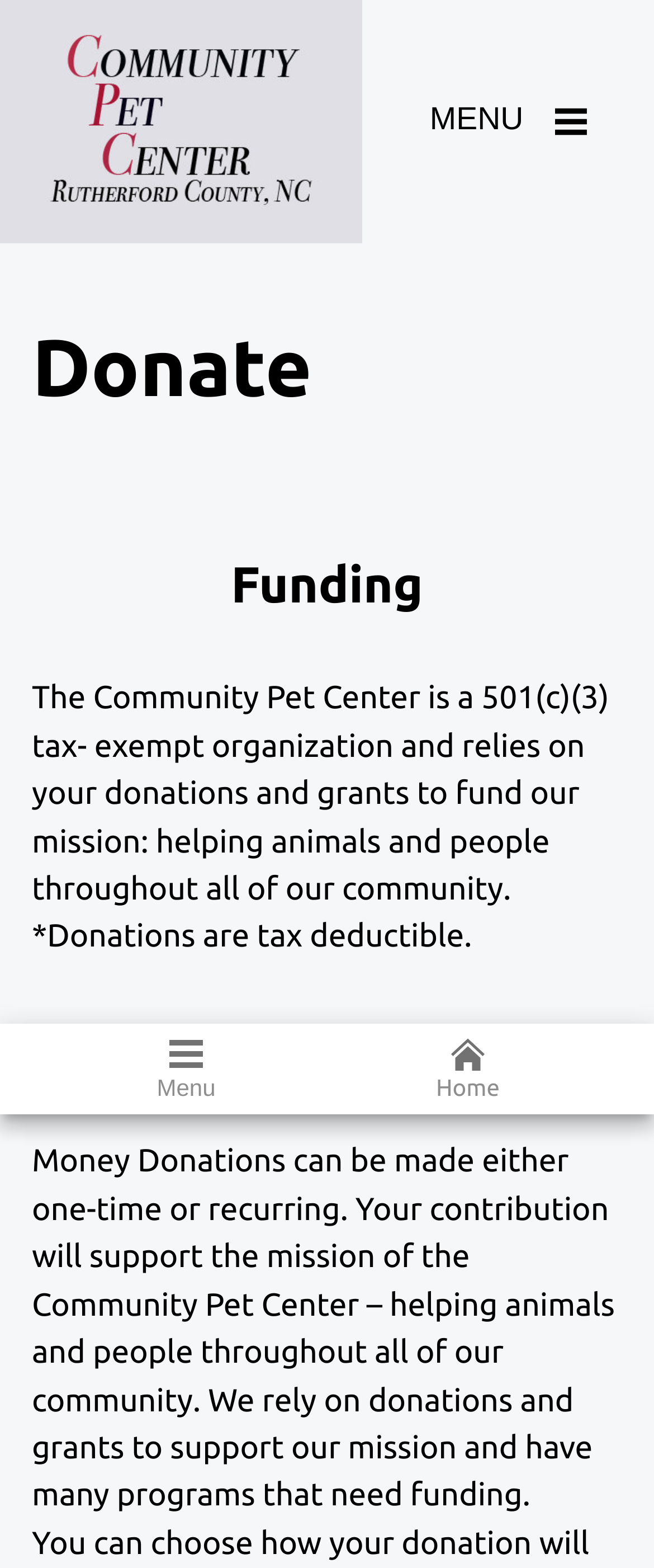Based on the element description, predict the bounding box coordinates (top-left x, top-left y, bottom-right x, bottom-right y) for the UI element in the screenshot: Home

[0.5, 0.653, 0.931, 0.711]